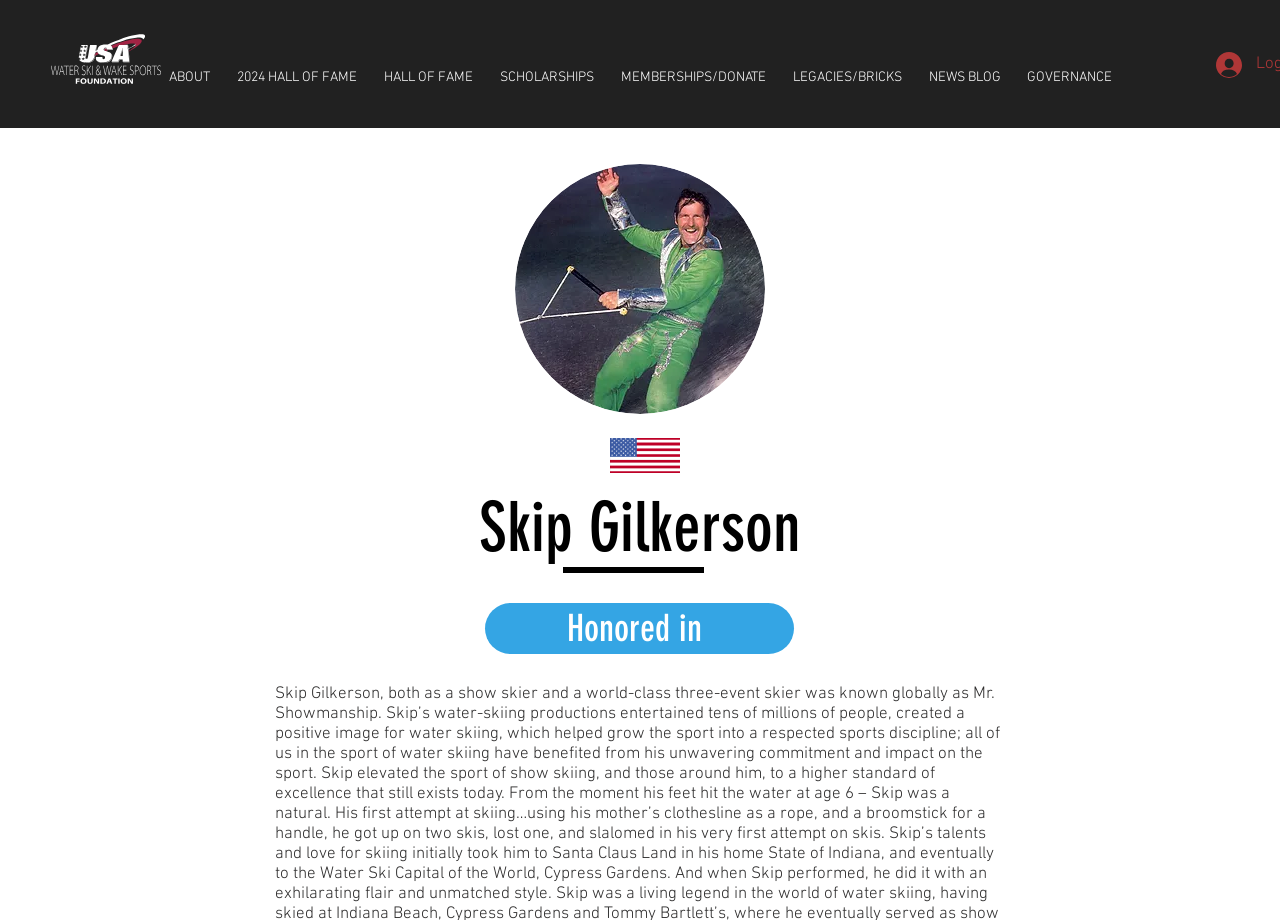Can you look at the image and give a comprehensive answer to the question:
What is the theme of the webpage based on the navigation links?

The navigation links suggest that the webpage is related to a Hall of Fame, as there are links to '2024 HALL OF FAME' and 'HALL OF FAME'. Additionally, the presence of links to 'SCHOLARSHIPS' and 'MEMBERSHIPS/DONATE' implies that the Hall of Fame might be related to a educational or non-profit organization.